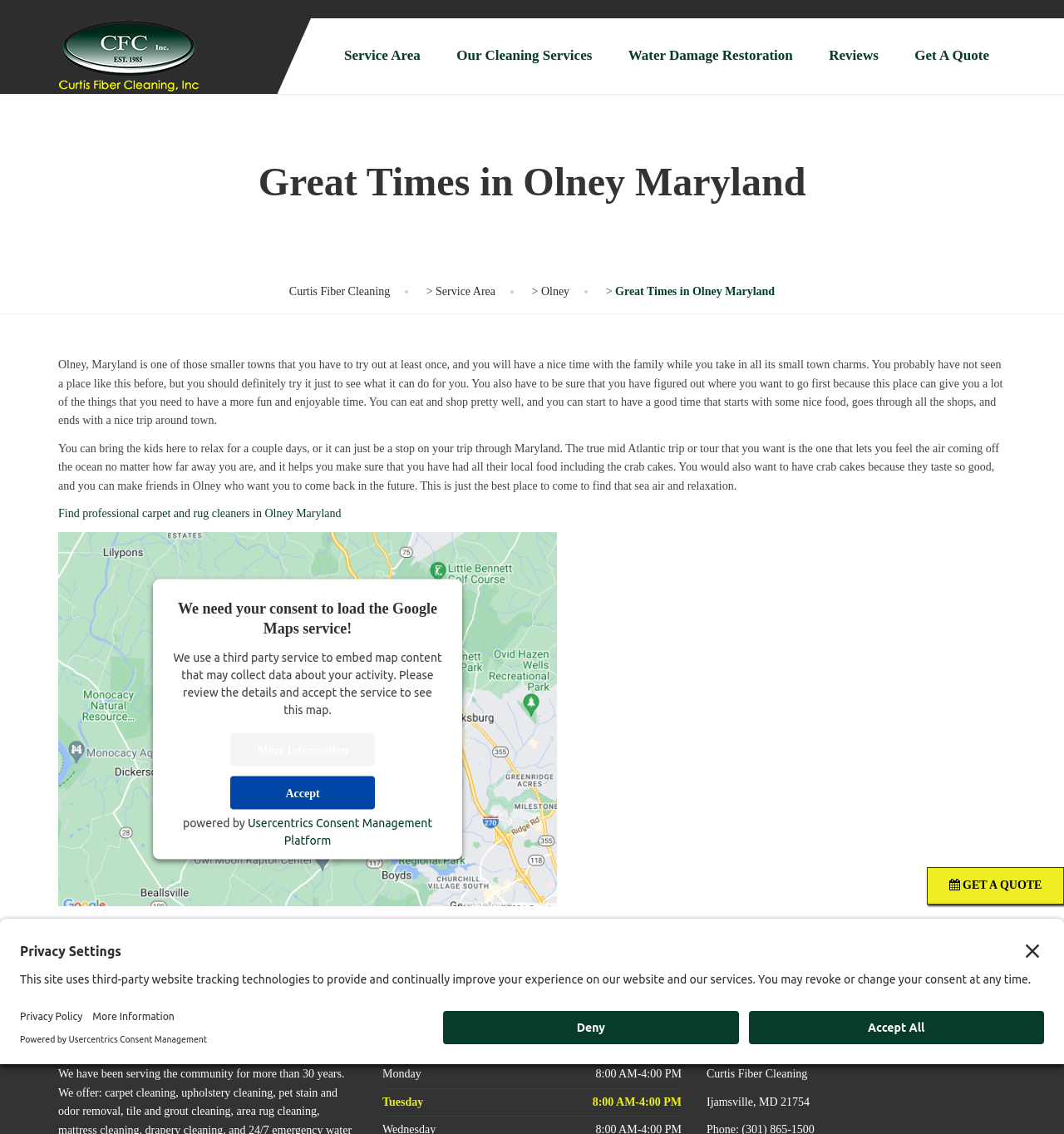What are the business hours on Monday?
Using the image, respond with a single word or phrase.

8:00 AM-4:00 PM